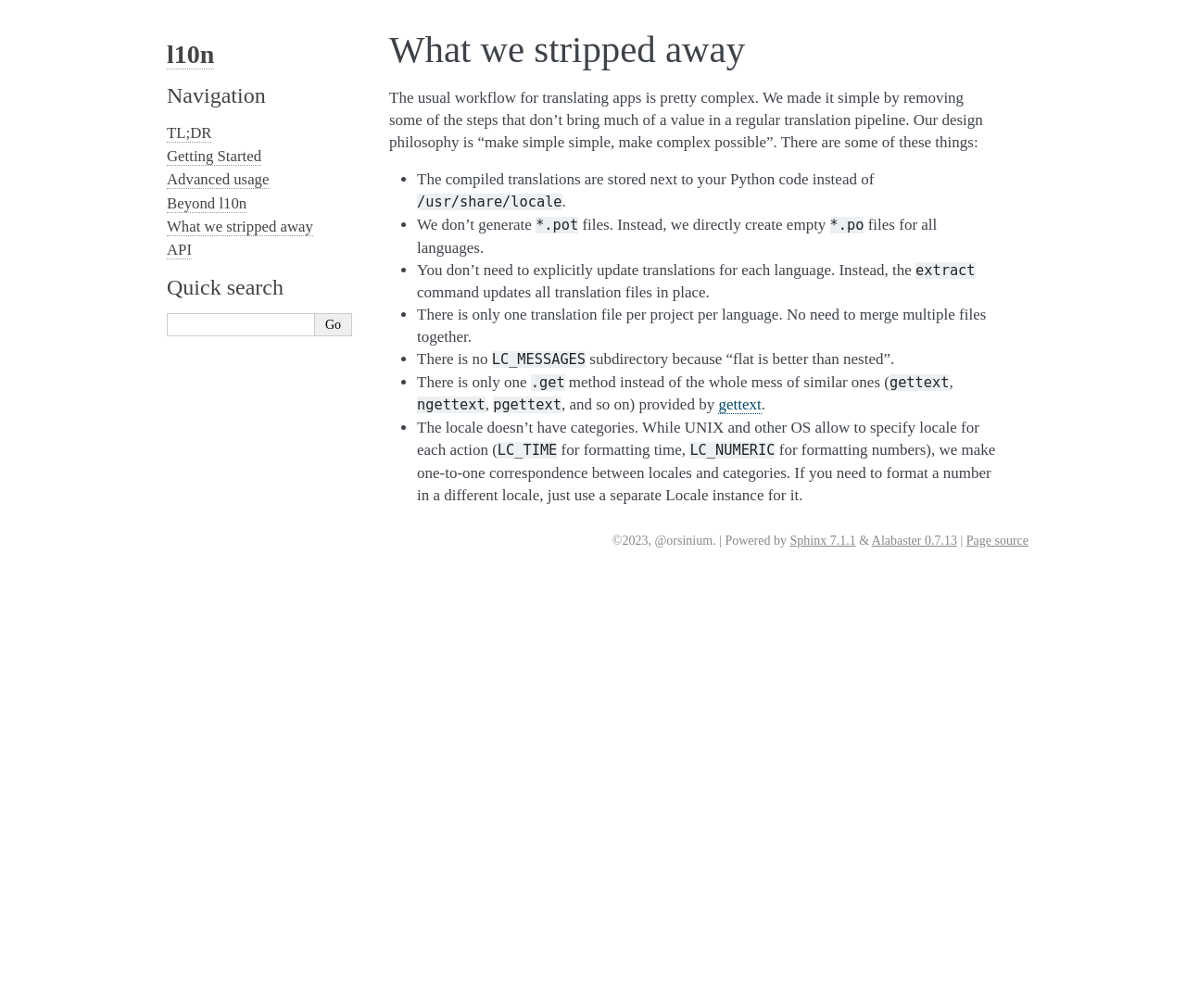What is the alternative to 'gettext', 'ngettext', and 'pgettext'?
Using the picture, provide a one-word or short phrase answer.

.get method